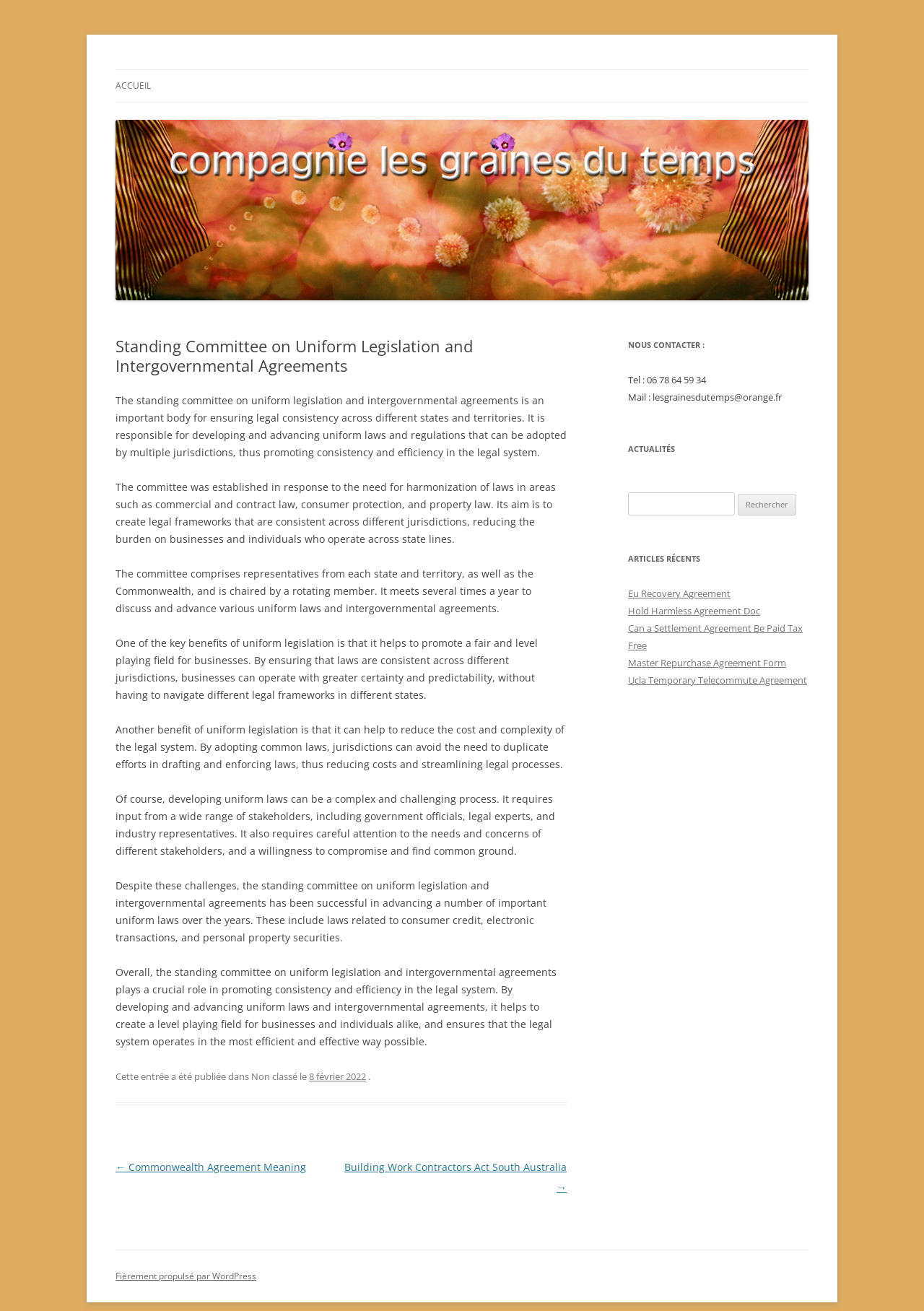What is the name of the committee?
Provide a one-word or short-phrase answer based on the image.

Standing Committee on Uniform Legislation and Intergovernmental Agreements